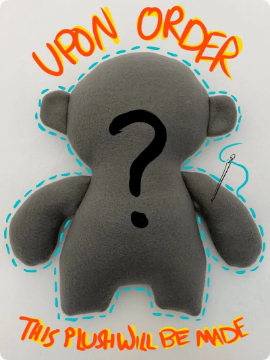Examine the image and give a thorough answer to the following question:
What is the background of the image?

The plush toy is depicted against a simple white background, which enhances its charm and emphasizes the invitation to personalize this unique creation, allowing the viewer to focus on the toy itself.